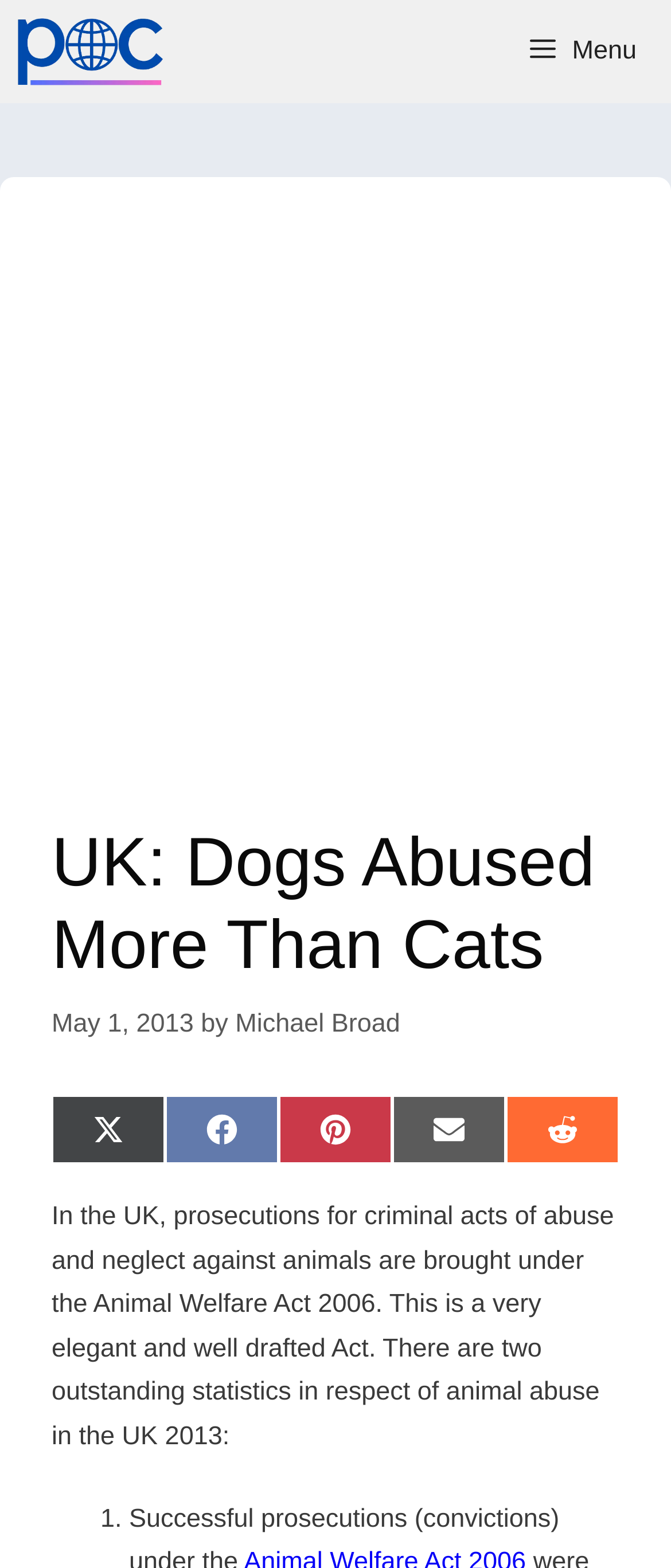Determine the bounding box coordinates of the section I need to click to execute the following instruction: "Read the article". Provide the coordinates as four float numbers between 0 and 1, i.e., [left, top, right, bottom].

[0.077, 0.766, 0.915, 0.925]